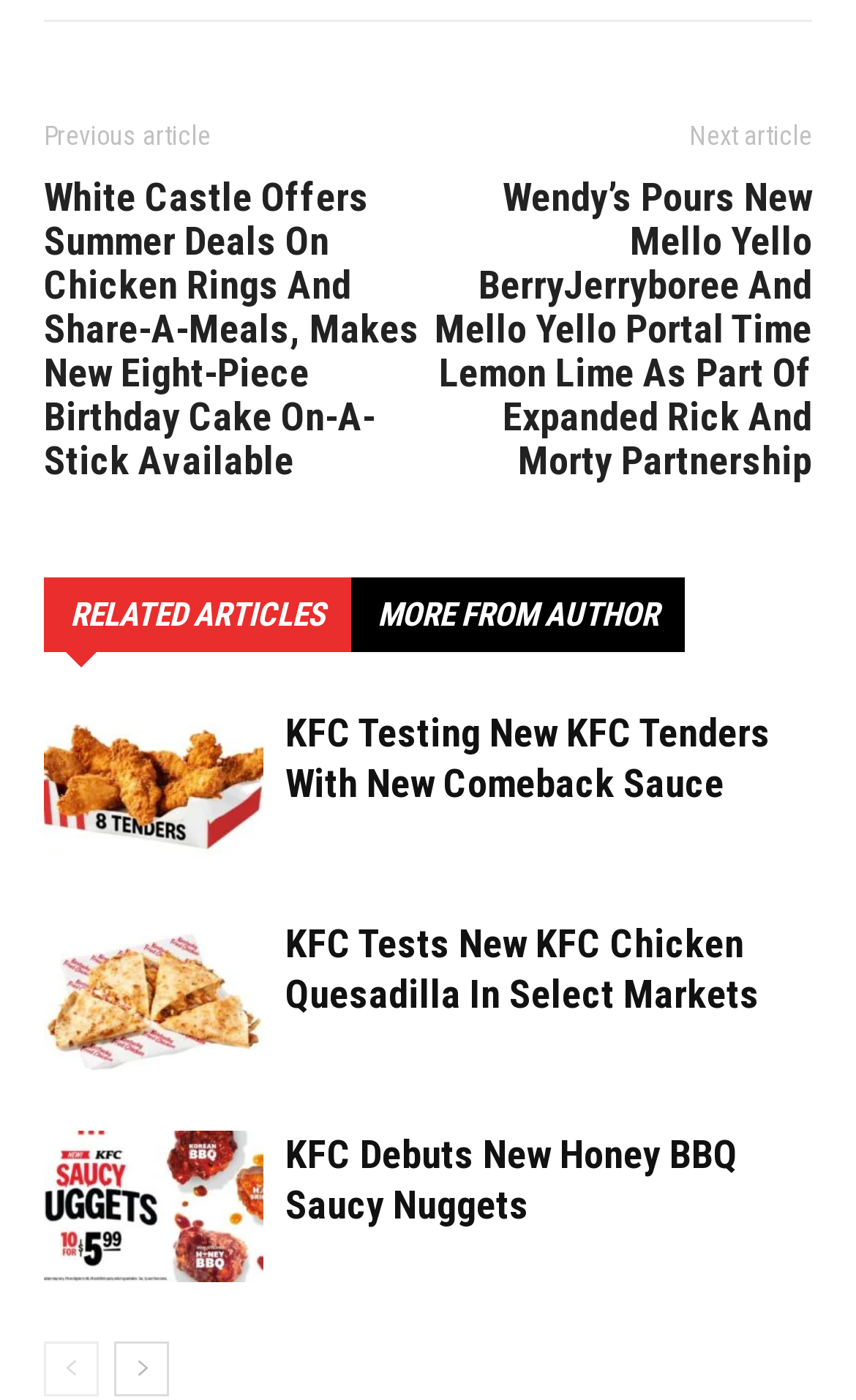Give the bounding box coordinates for this UI element: "RELATED ARTICLES". The coordinates should be four float numbers between 0 and 1, arranged as [left, top, right, bottom].

[0.051, 0.413, 0.41, 0.466]